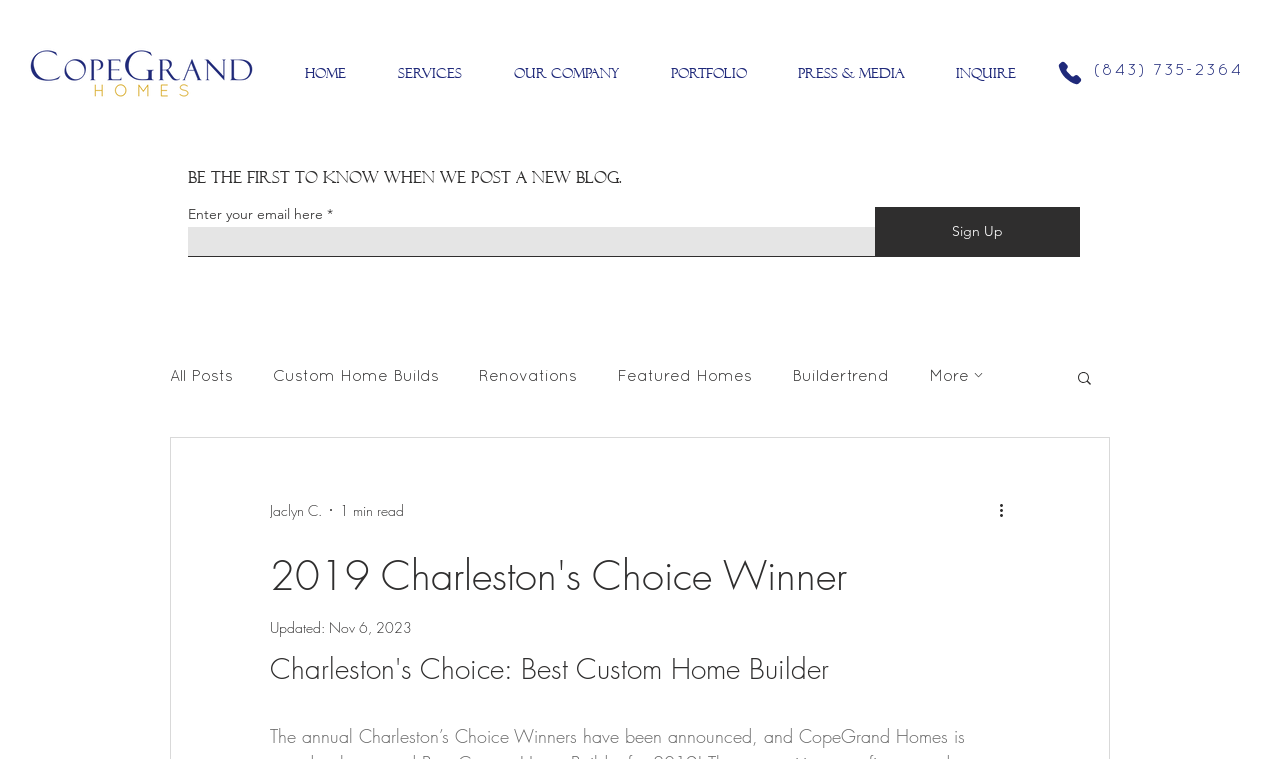Could you highlight the region that needs to be clicked to execute the instruction: "Click the 'Search' button"?

[0.84, 0.486, 0.855, 0.514]